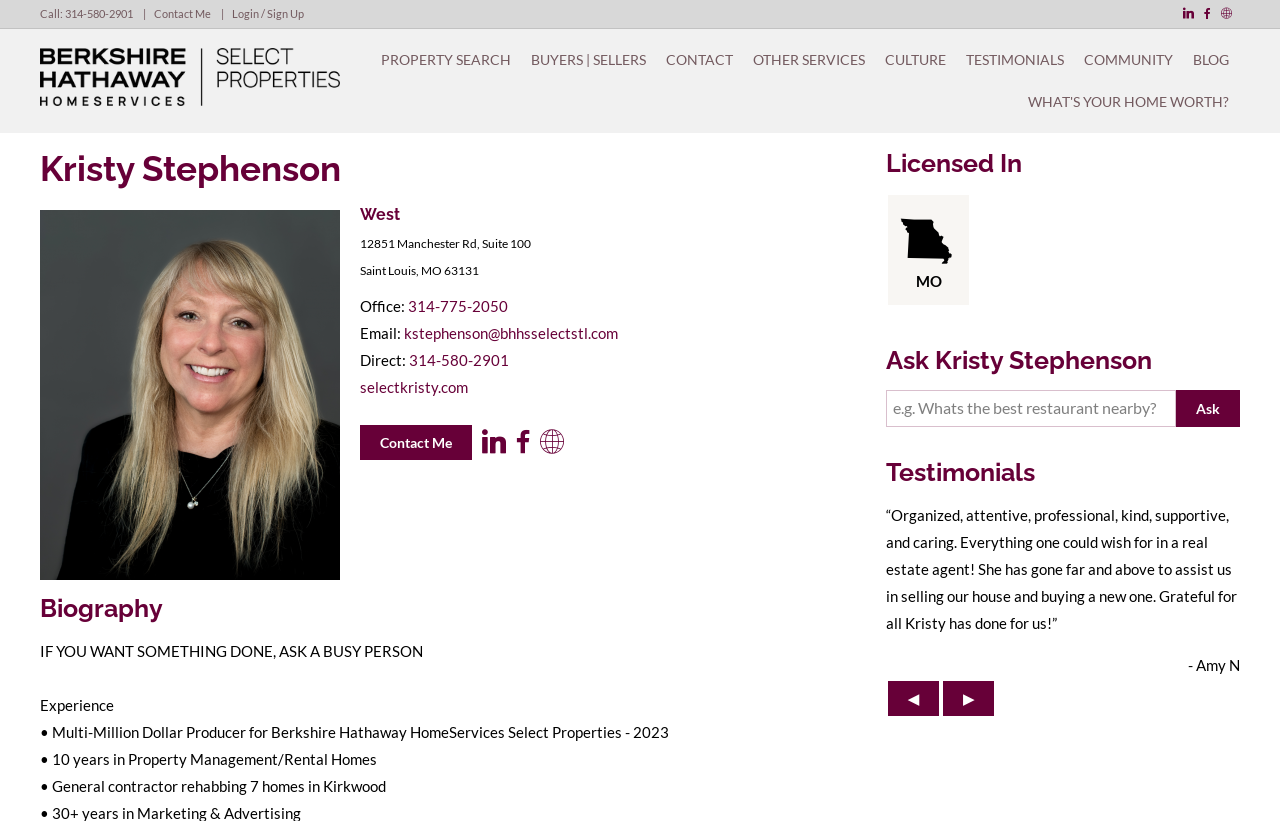What is Kristy Stephenson's office phone number?
Analyze the image and provide a thorough answer to the question.

To find Kristy Stephenson's office phone number, I looked at the 'About Kristy Stephenson' section, where I found the 'Office:' label, followed by the phone number '314-775-2050'.